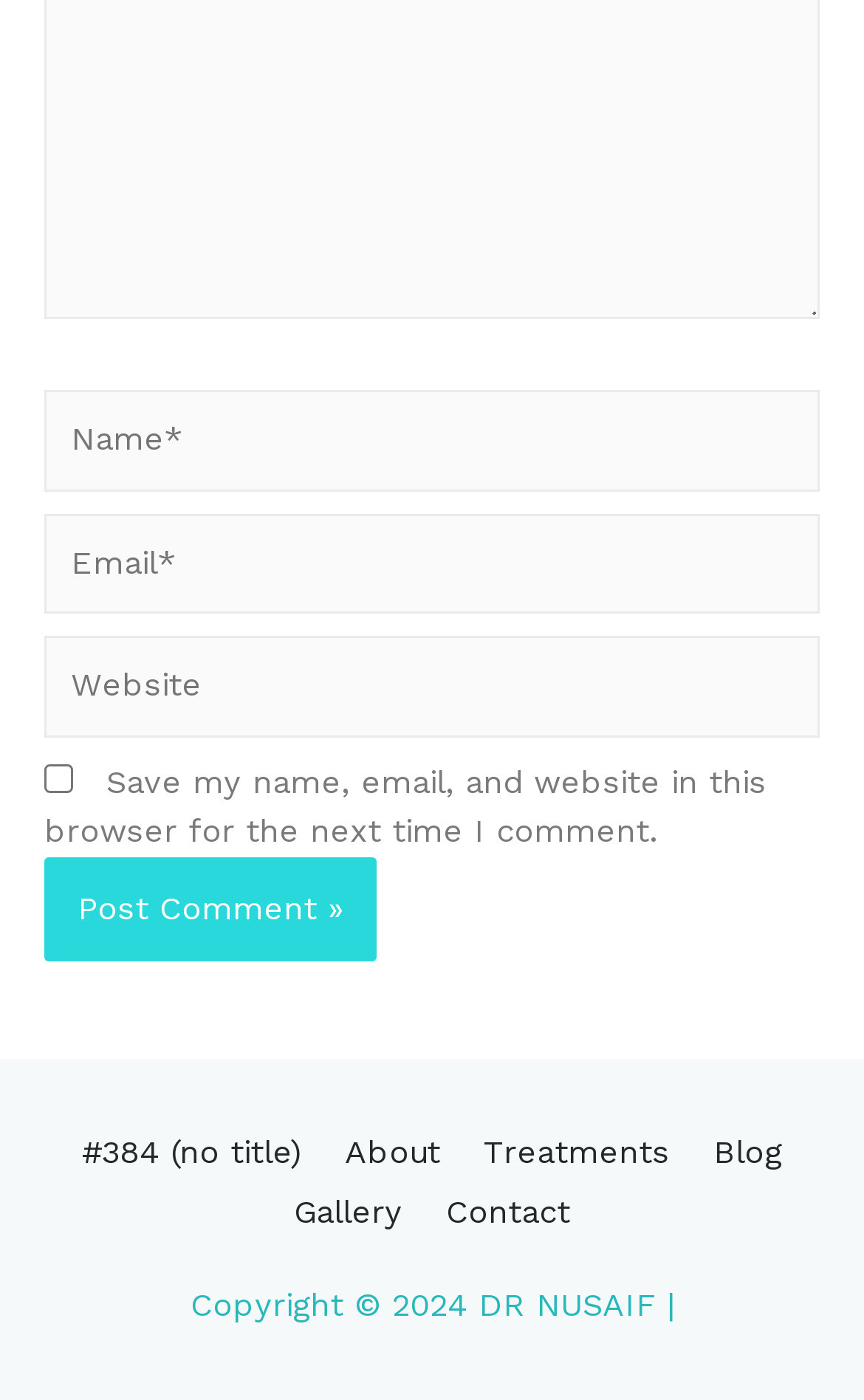Can you pinpoint the bounding box coordinates for the clickable element required for this instruction: "Check the save comment option"? The coordinates should be four float numbers between 0 and 1, i.e., [left, top, right, bottom].

[0.051, 0.546, 0.085, 0.567]